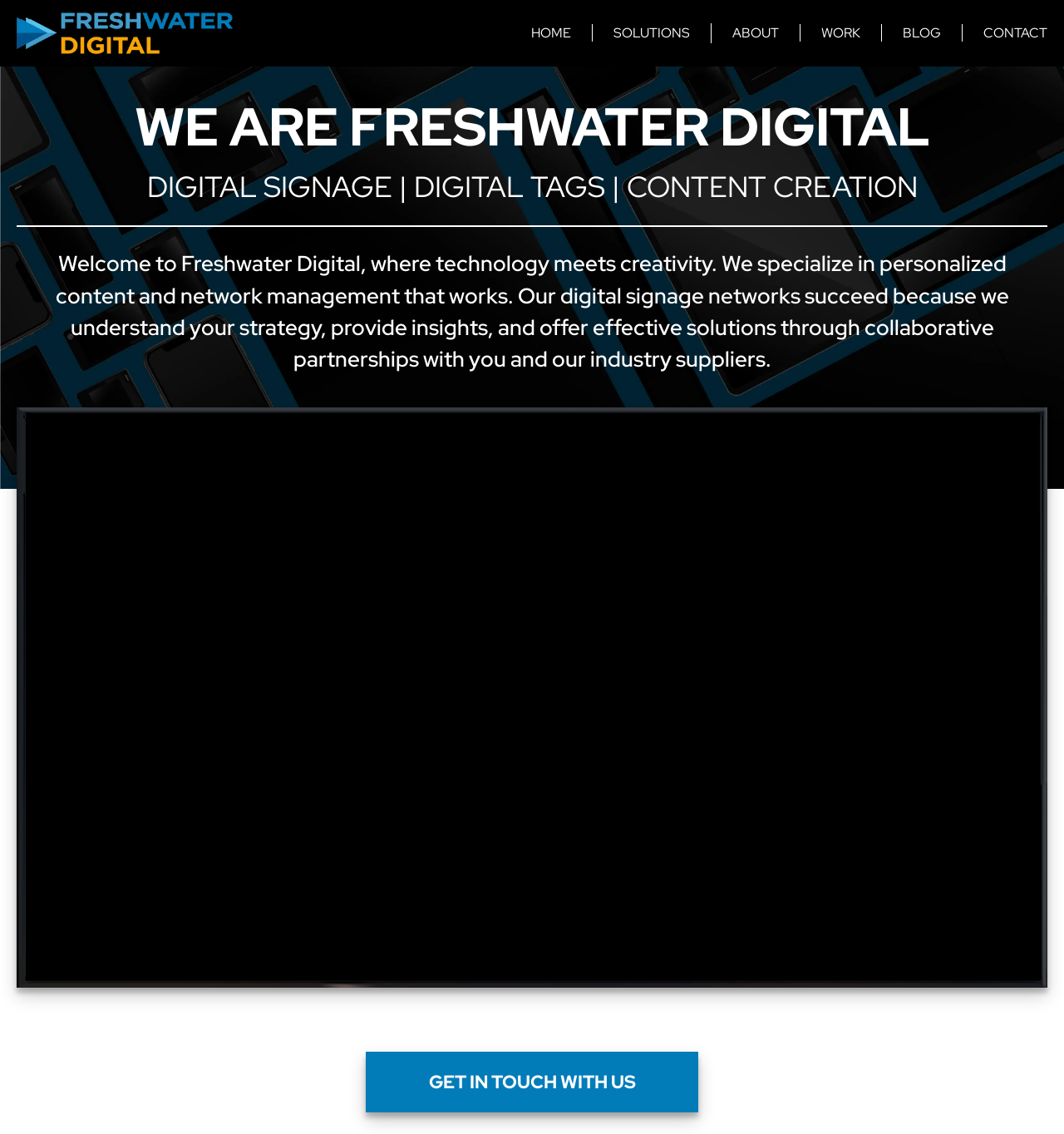Determine and generate the text content of the webpage's headline.

WE ARE FRESHWATER DIGITAL